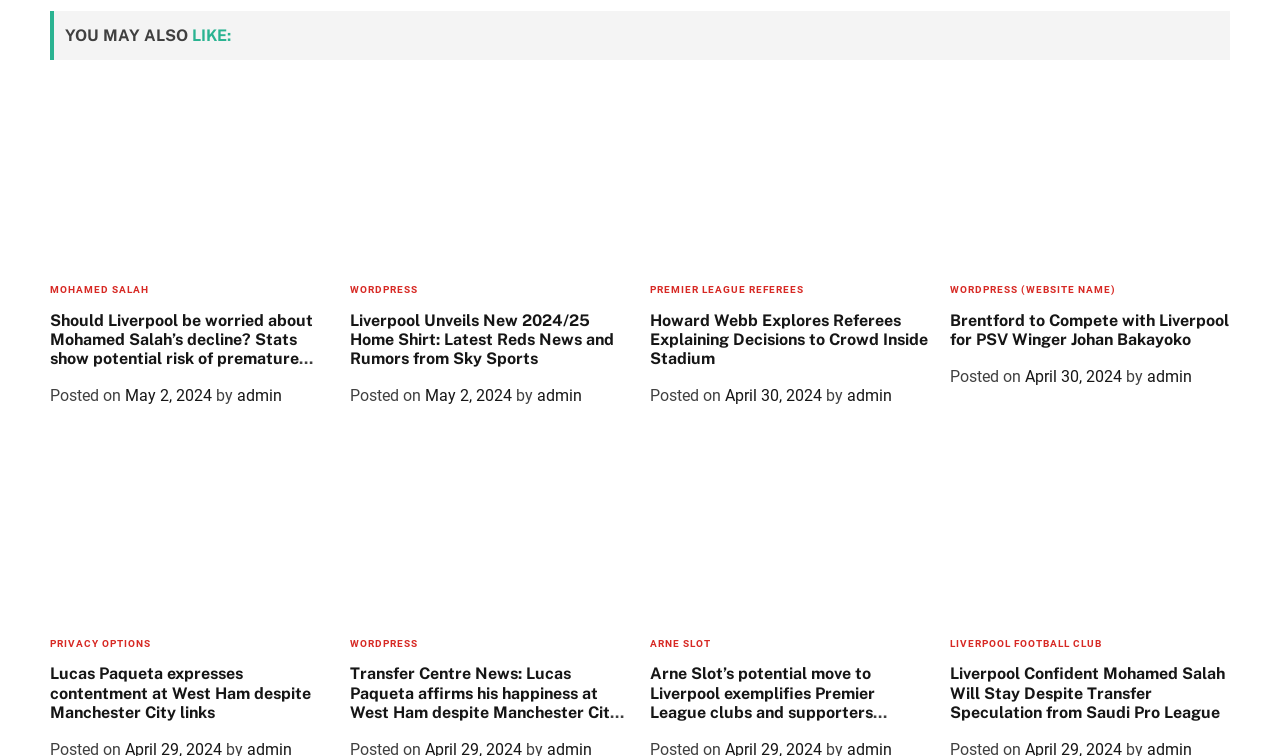Provide the bounding box for the UI element matching this description: "Arne Slot".

[0.508, 0.841, 0.555, 0.862]